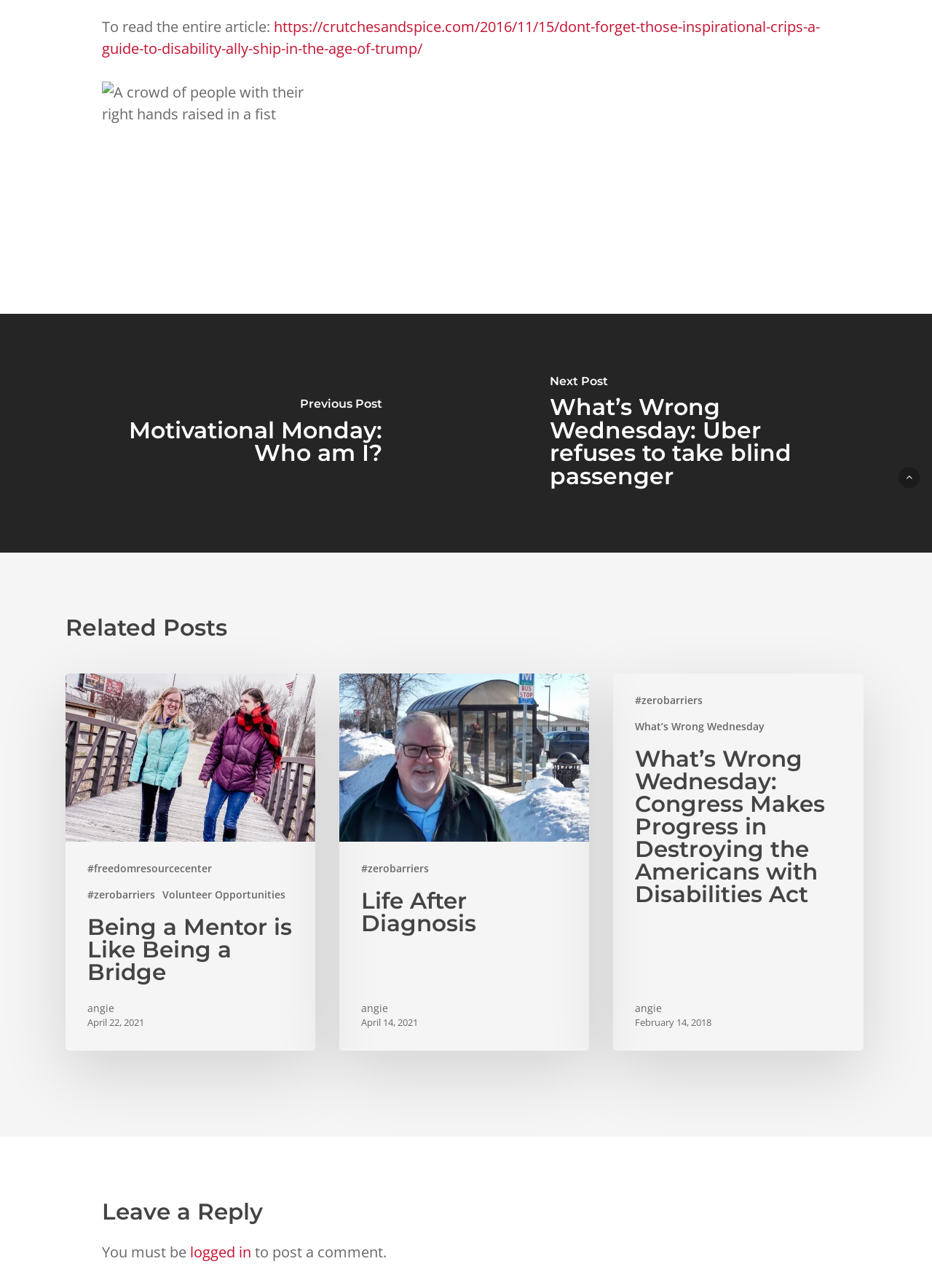Using the provided description: "#zerobarriers", find the bounding box coordinates of the corresponding UI element. The output should be four float numbers between 0 and 1, in the format [left, top, right, bottom].

[0.094, 0.689, 0.166, 0.7]